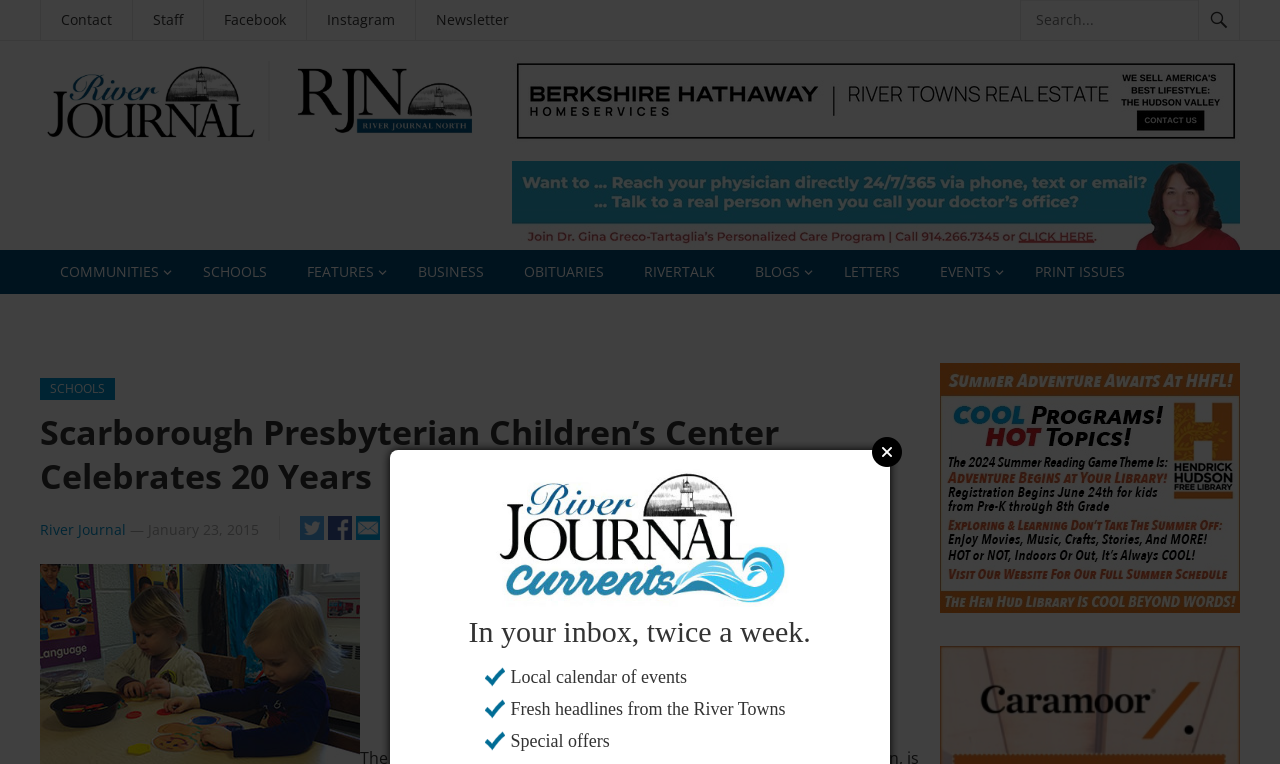Provide your answer to the question using just one word or phrase: How many social media links are present?

2